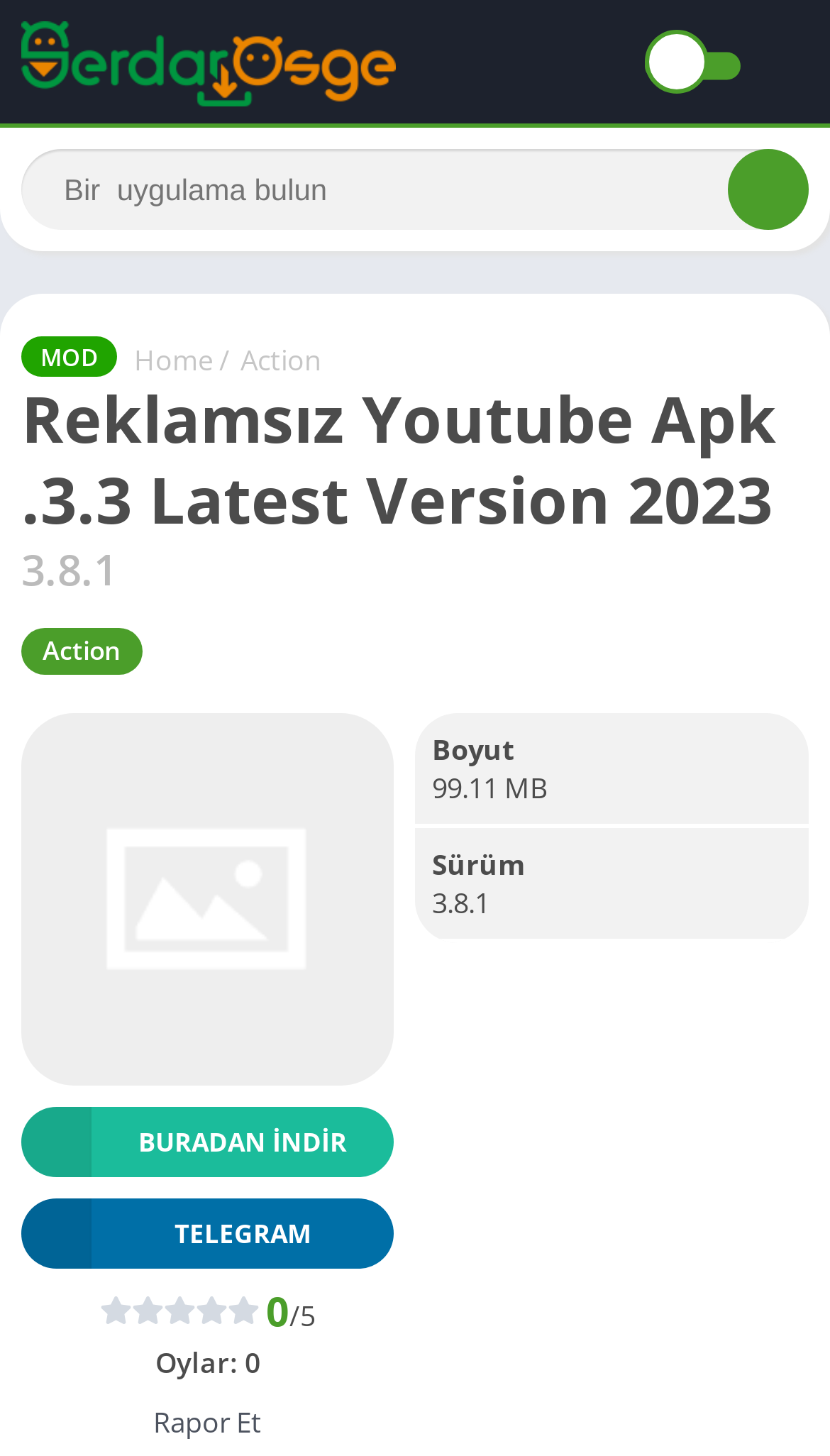What is the version of the APK?
Please provide a full and detailed response to the question.

I found the answer by looking at the StaticText element with the text '3.8.1' which is located near the 'Sürüm' text, indicating that it is the version of the APK.